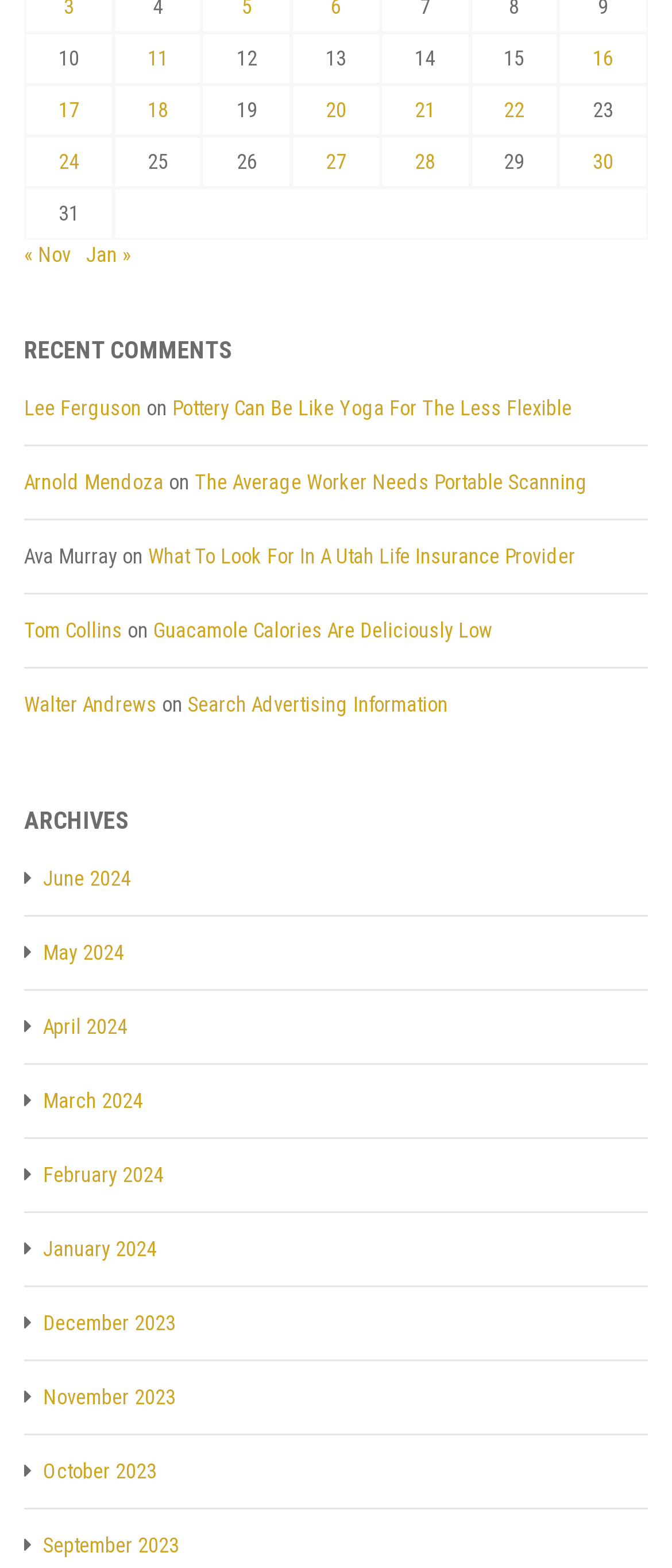Find the bounding box coordinates of the element I should click to carry out the following instruction: "Go to previous month".

[0.036, 0.155, 0.105, 0.17]